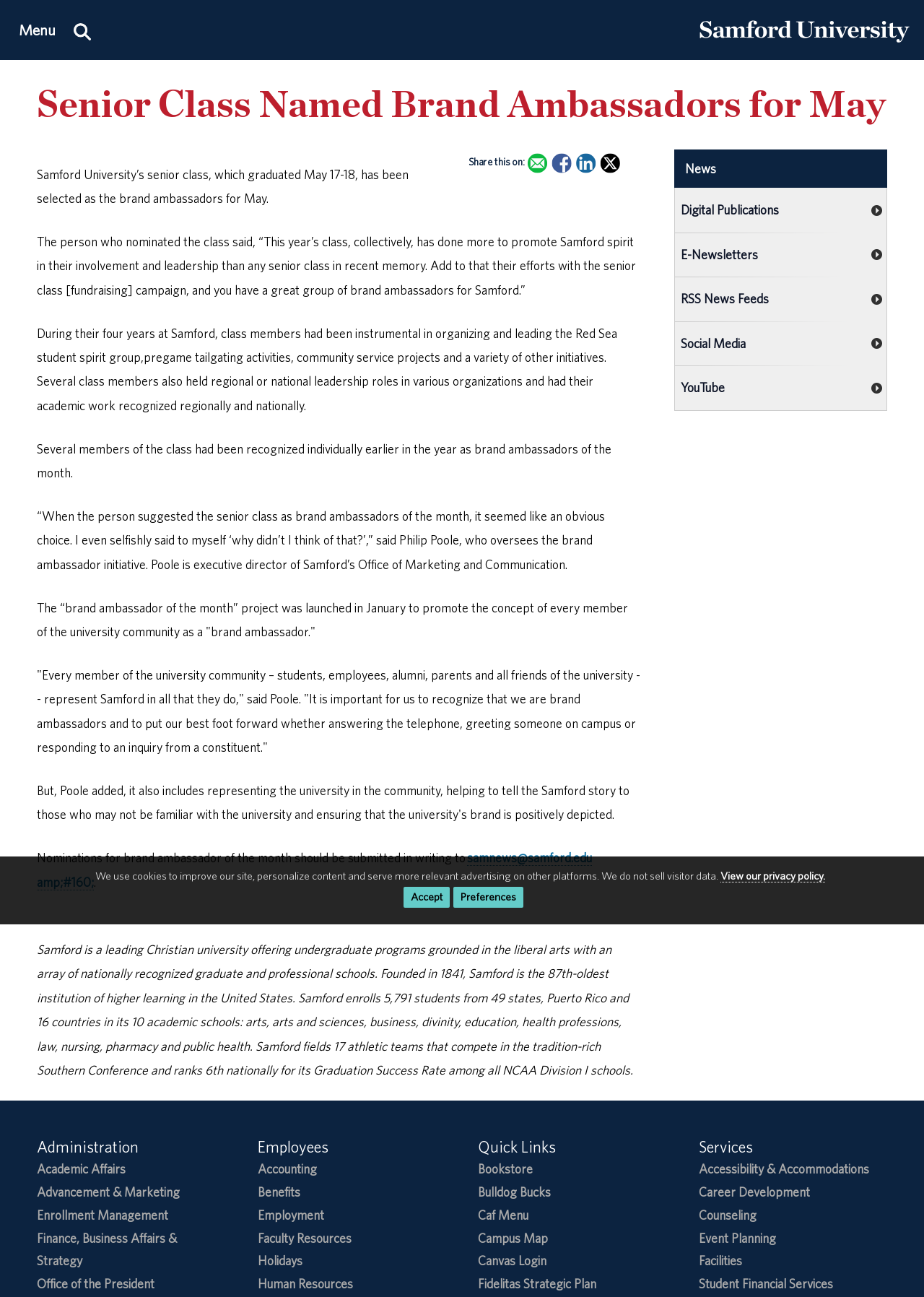Please specify the bounding box coordinates in the format (top-left x, top-left y, bottom-right x, bottom-right y), with values ranging from 0 to 1. Identify the bounding box for the UI component described as follows: RSS News Feeds

[0.731, 0.213, 0.959, 0.248]